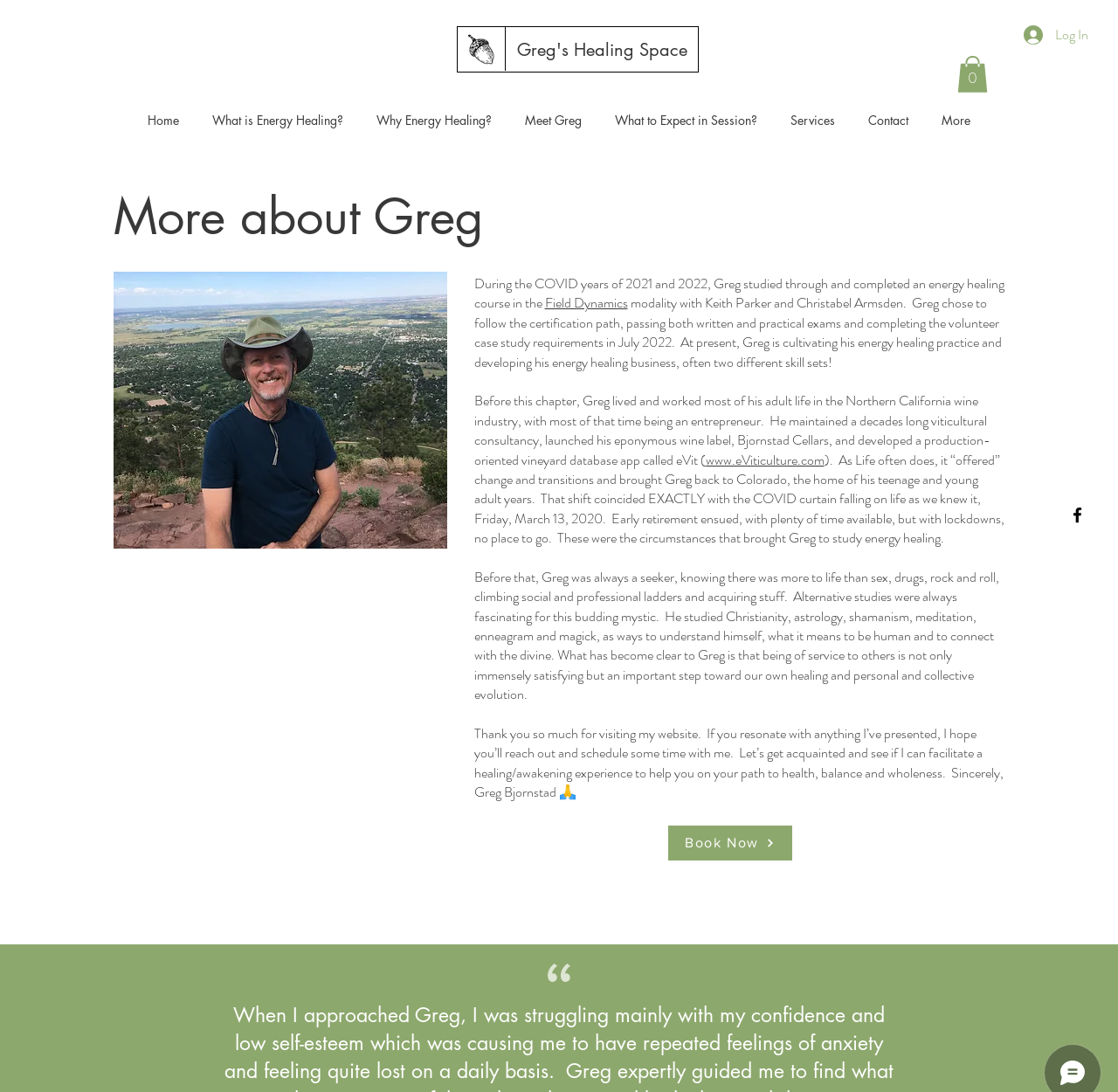Determine the bounding box coordinates for the area that should be clicked to carry out the following instruction: "Click the Log In button".

[0.905, 0.018, 0.984, 0.046]